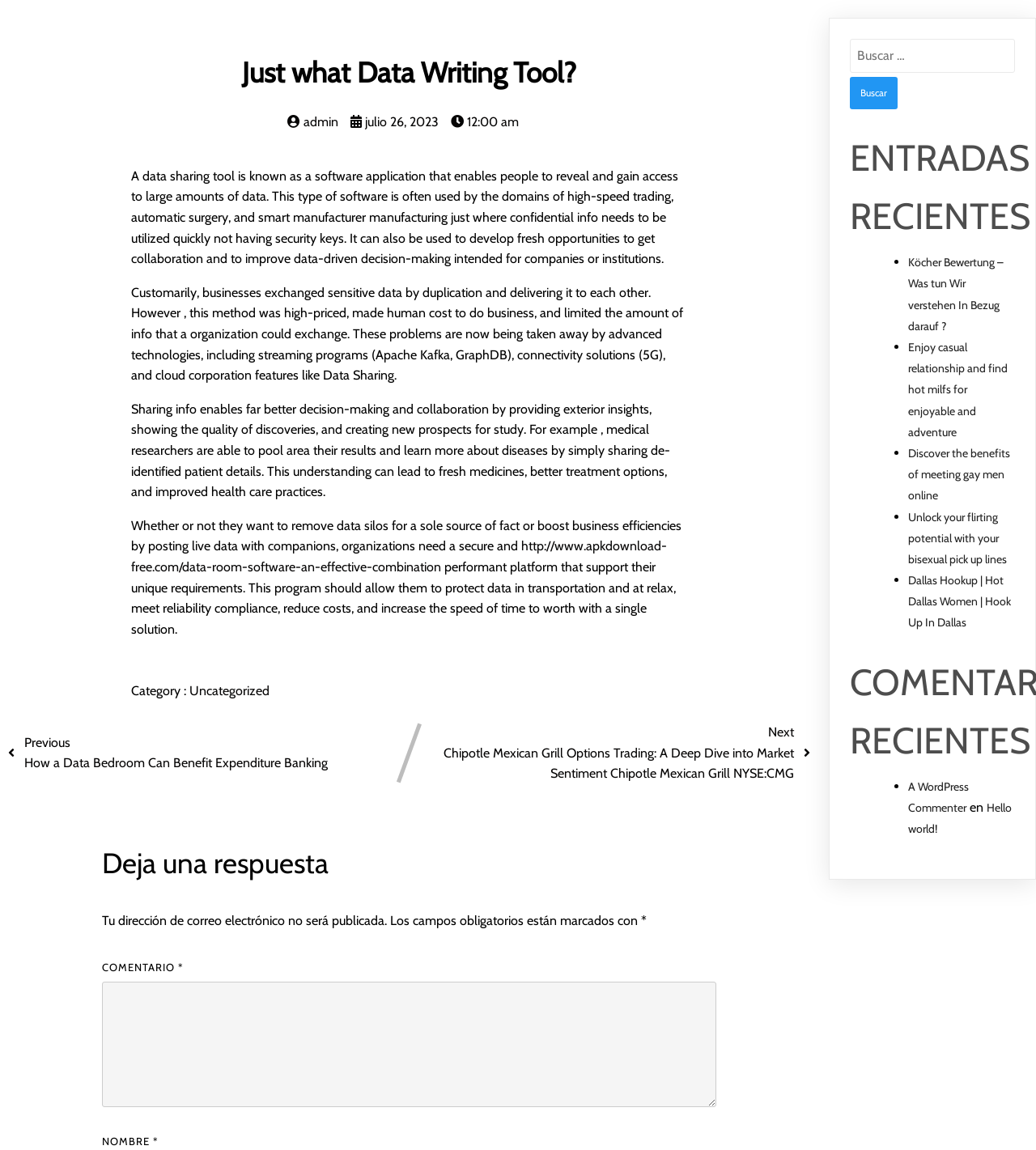Locate the bounding box of the UI element with the following description: "parent_node: Buscar: value="Buscar"".

[0.82, 0.067, 0.866, 0.095]